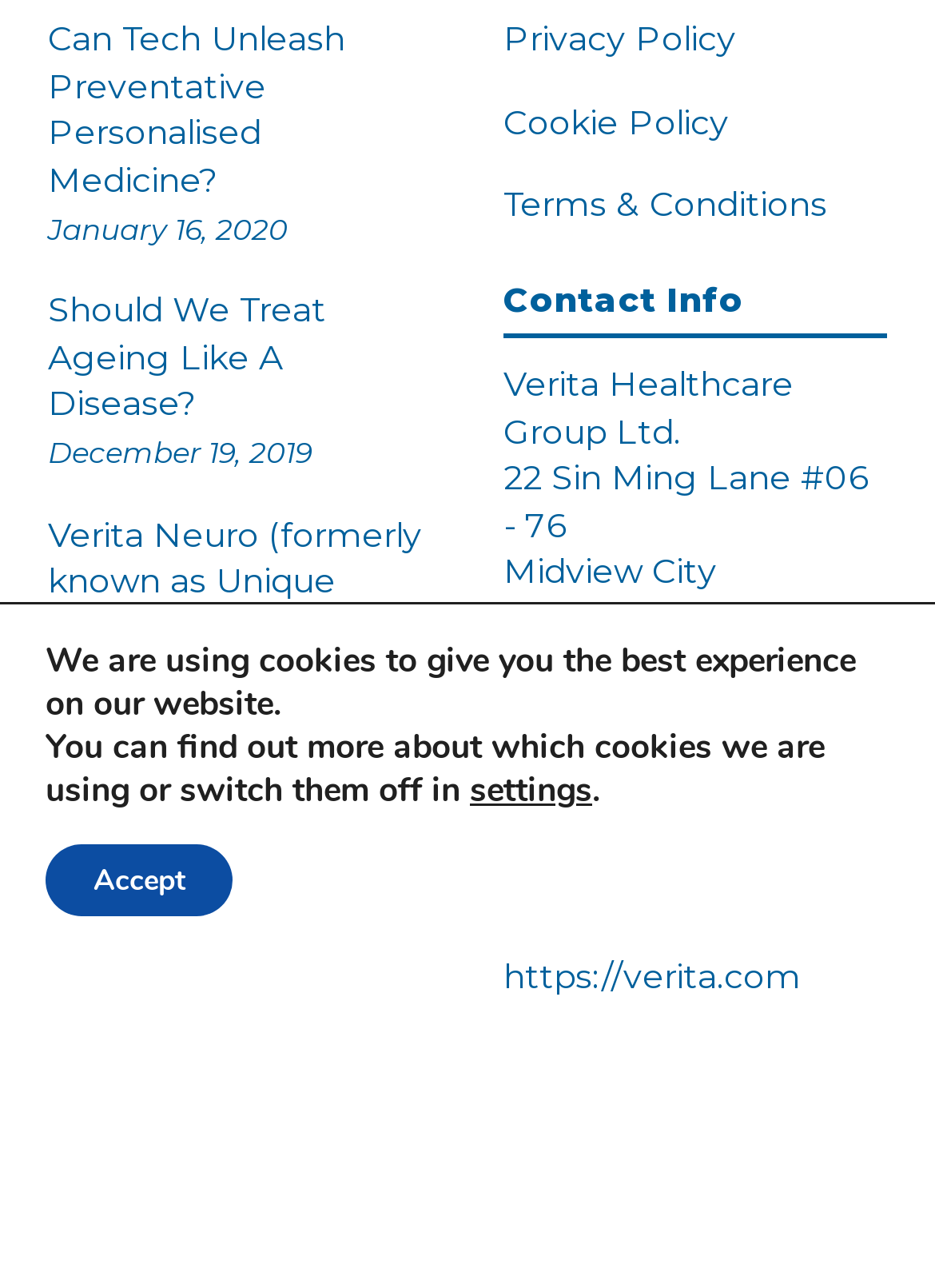Using the provided element description, identify the bounding box coordinates as (top-left x, top-left y, bottom-right x, bottom-right y). Ensure all values are between 0 and 1. Description: Menu Close

None